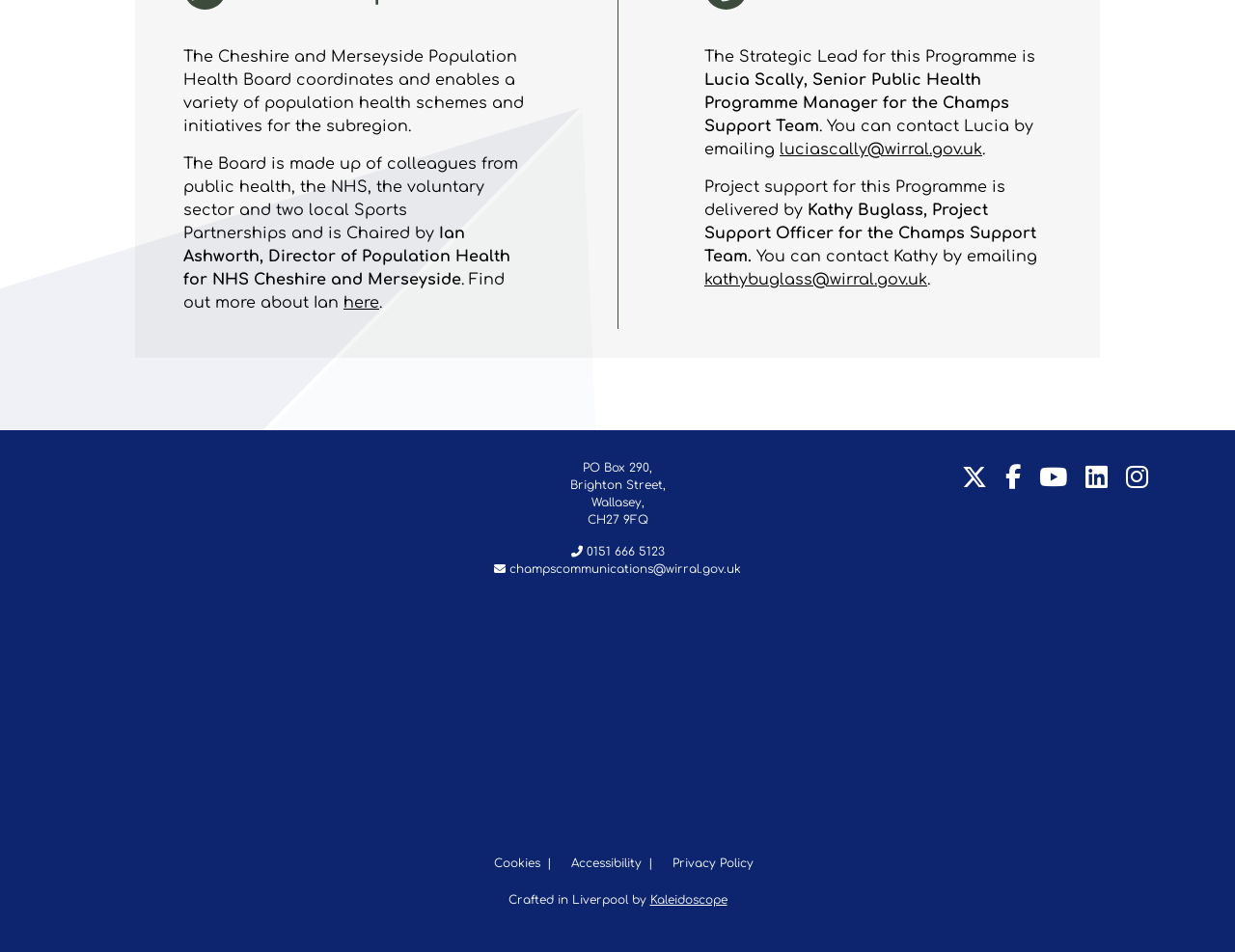Determine the bounding box coordinates of the area to click in order to meet this instruction: "Email Kathy for project support".

[0.57, 0.284, 0.751, 0.303]